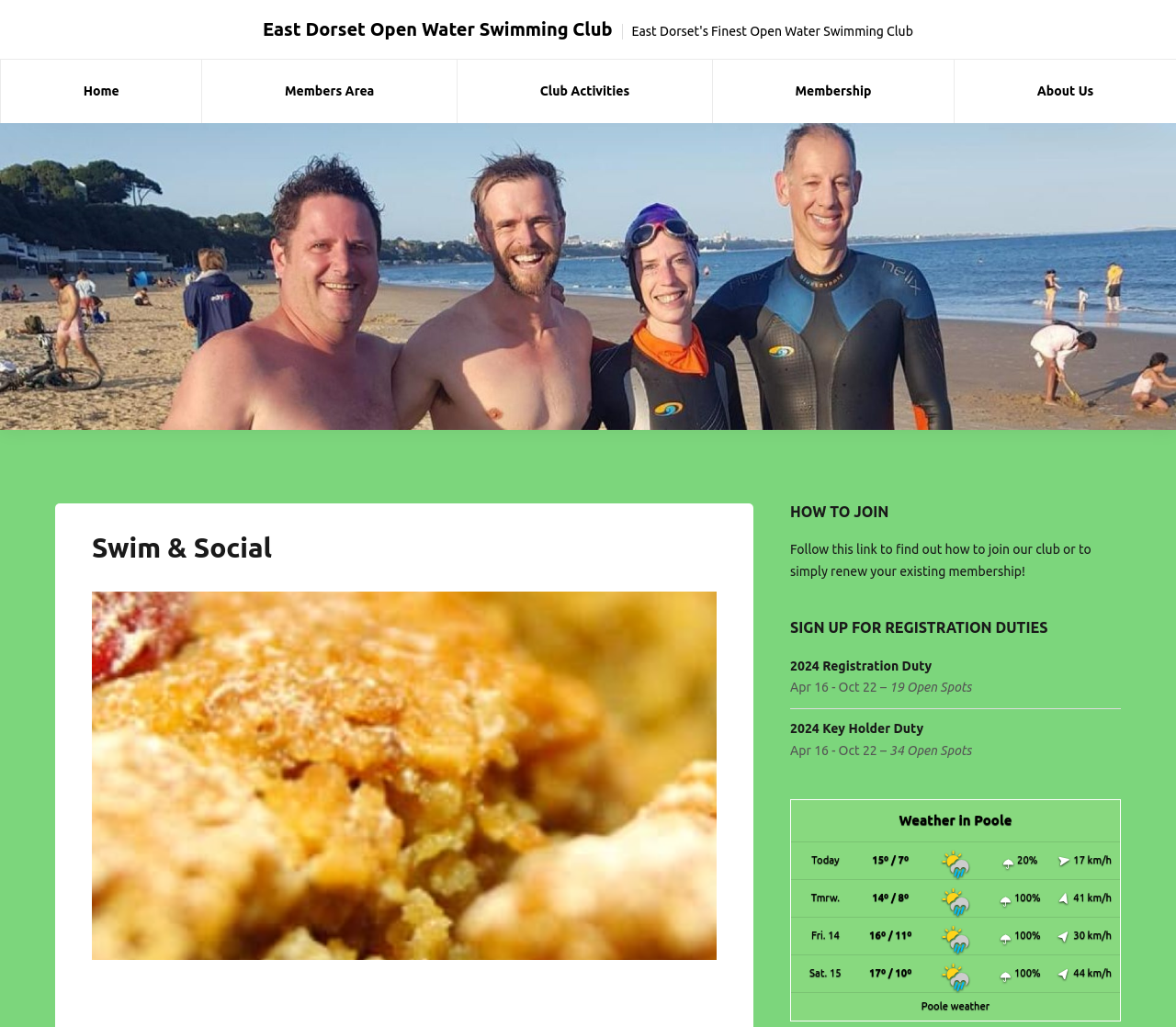Please locate the bounding box coordinates for the element that should be clicked to achieve the following instruction: "Click on the 'Home' link". Ensure the coordinates are given as four float numbers between 0 and 1, i.e., [left, top, right, bottom].

[0.001, 0.058, 0.171, 0.12]